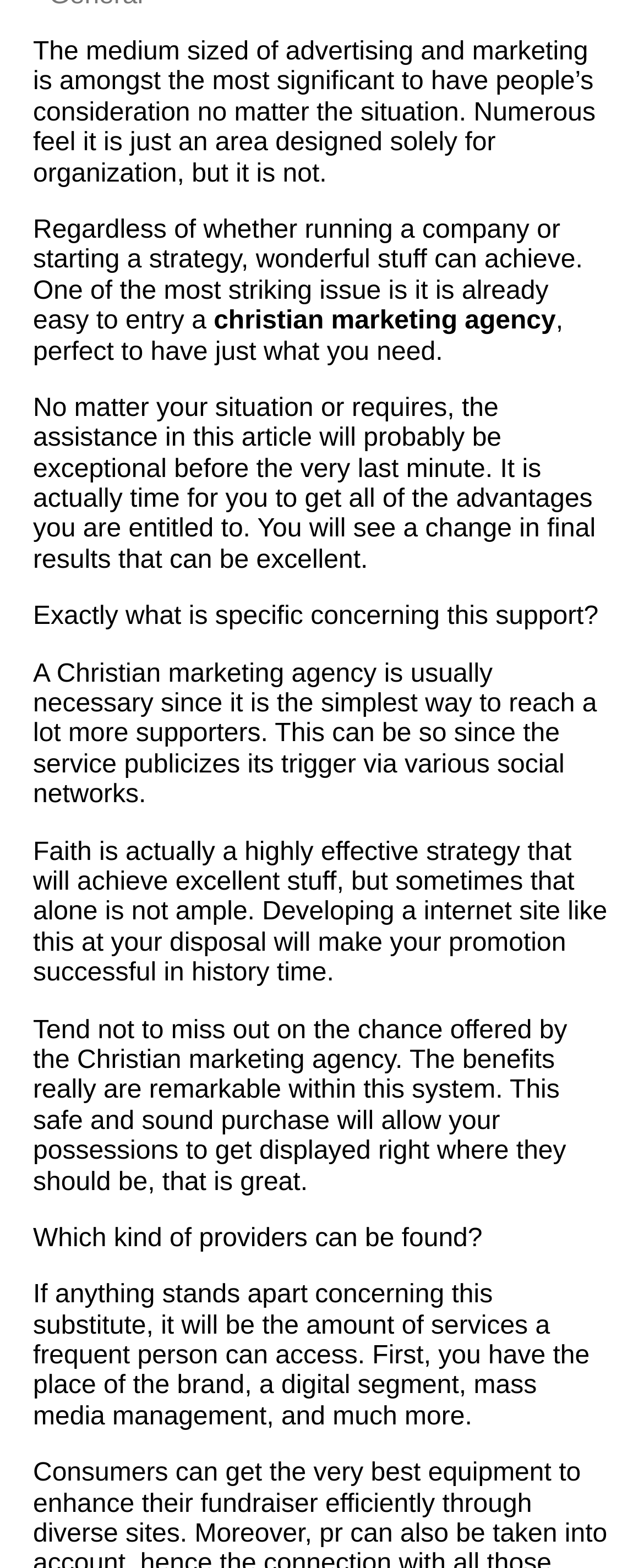Extract the bounding box for the UI element that matches this description: "christian marketing agency".

[0.332, 0.196, 0.863, 0.214]